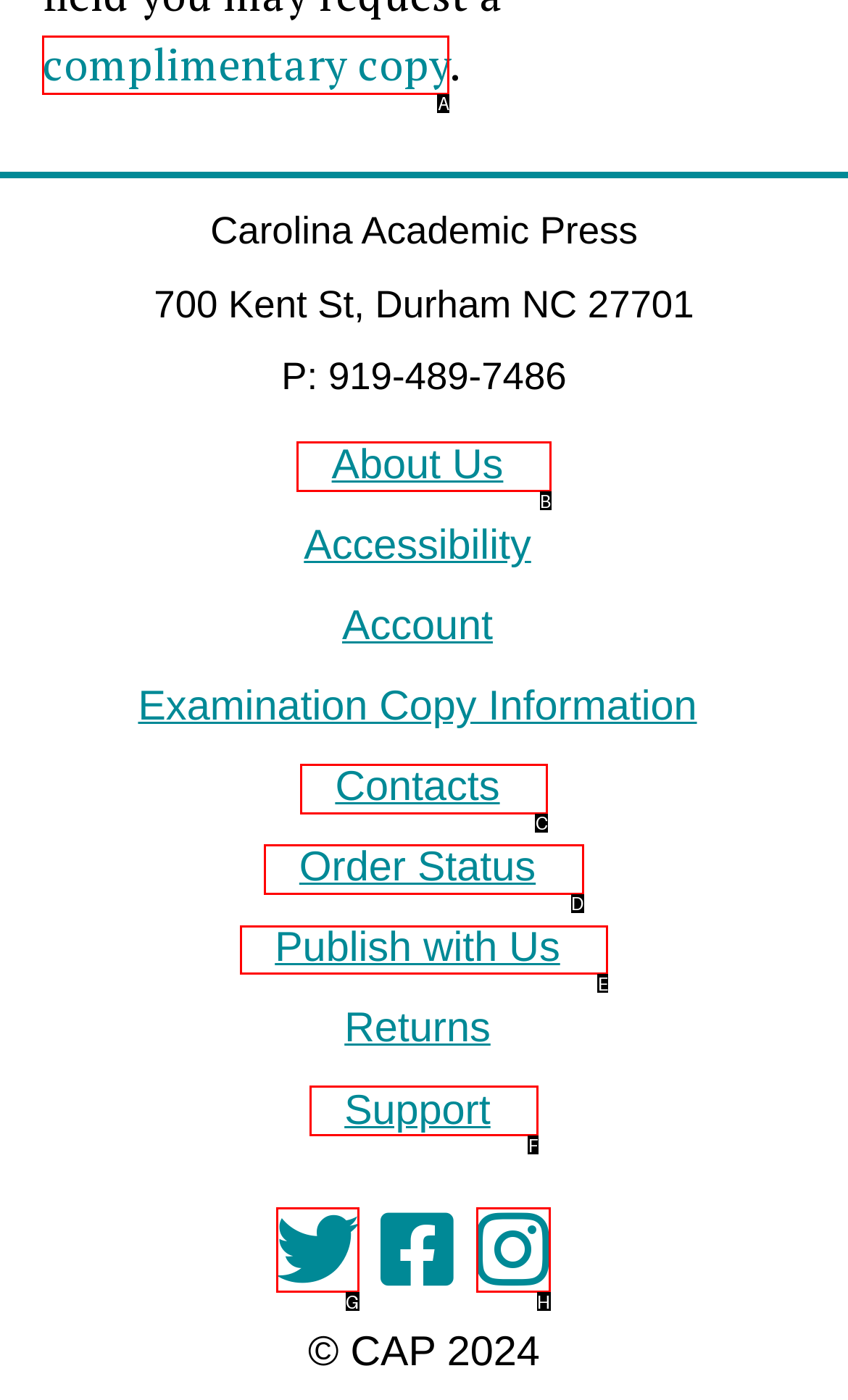Which lettered option should be clicked to perform the following task: Publish a book
Respond with the letter of the appropriate option.

E